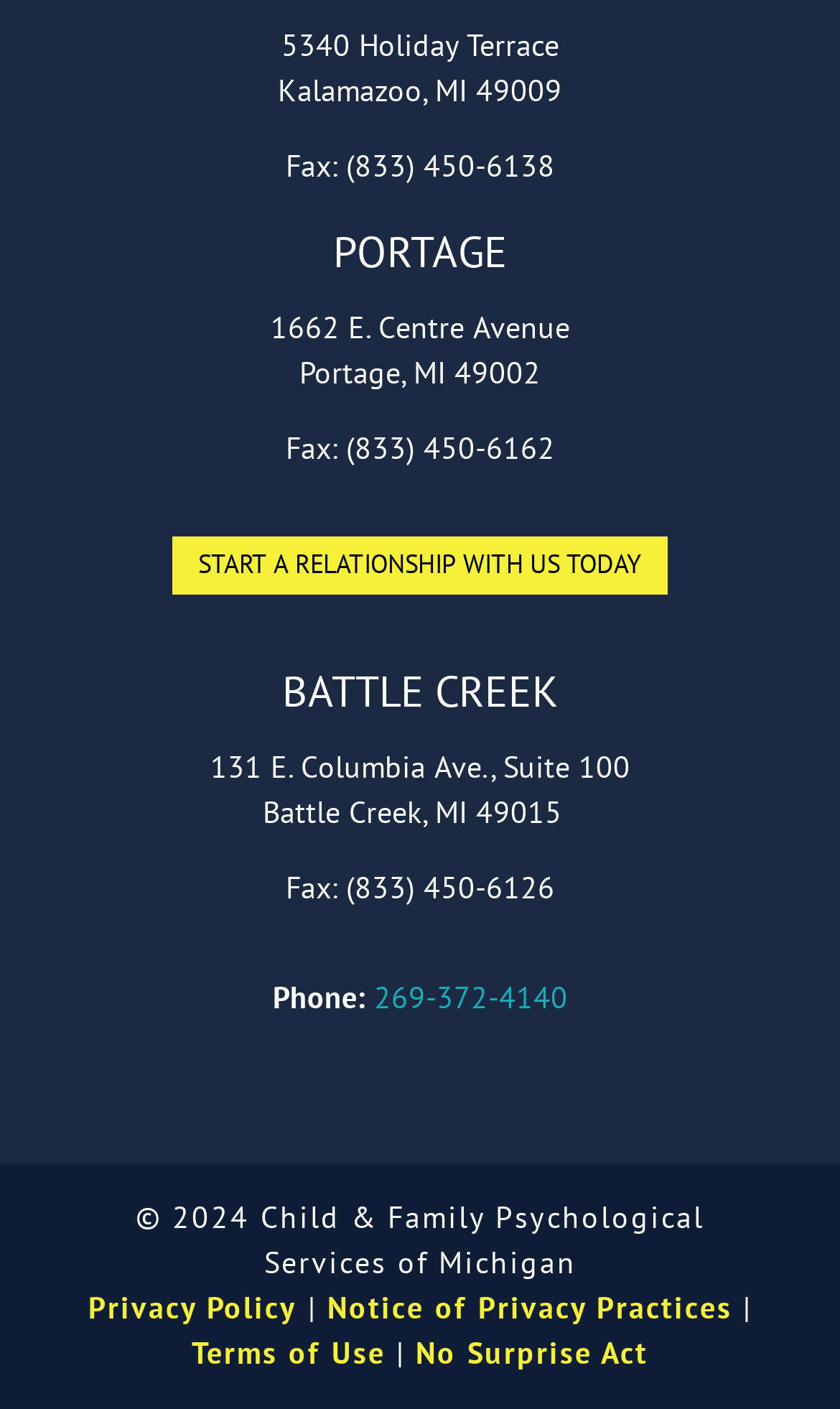What is the phone number for the Battle Creek location? Please answer the question using a single word or phrase based on the image.

269-372-4140